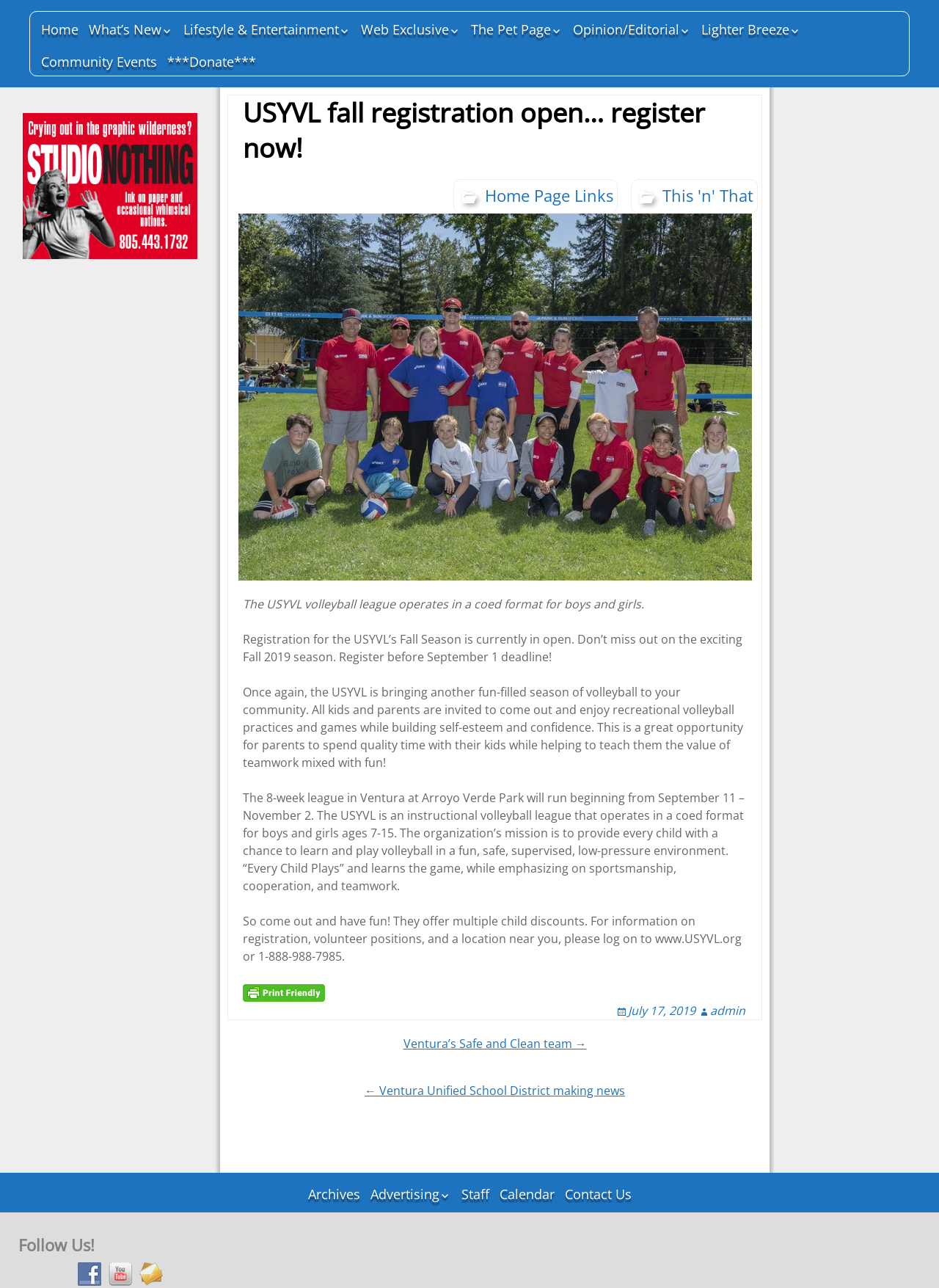Answer the question using only one word or a concise phrase: What is the deadline for registration?

September 1